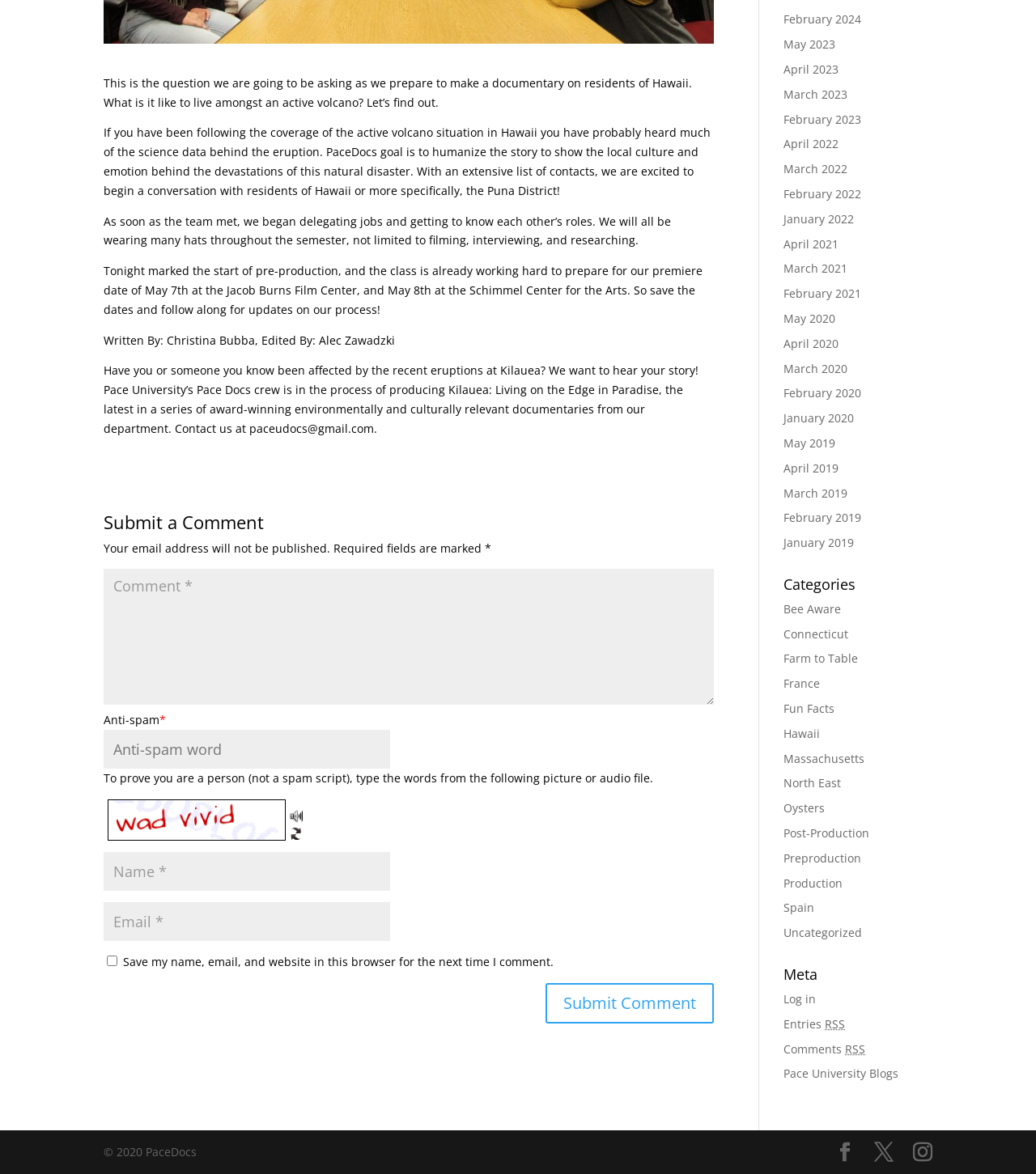Please provide the bounding box coordinate of the region that matches the element description: March 2020. Coordinates should be in the format (top-left x, top-left y, bottom-right x, bottom-right y) and all values should be between 0 and 1.

[0.756, 0.307, 0.818, 0.32]